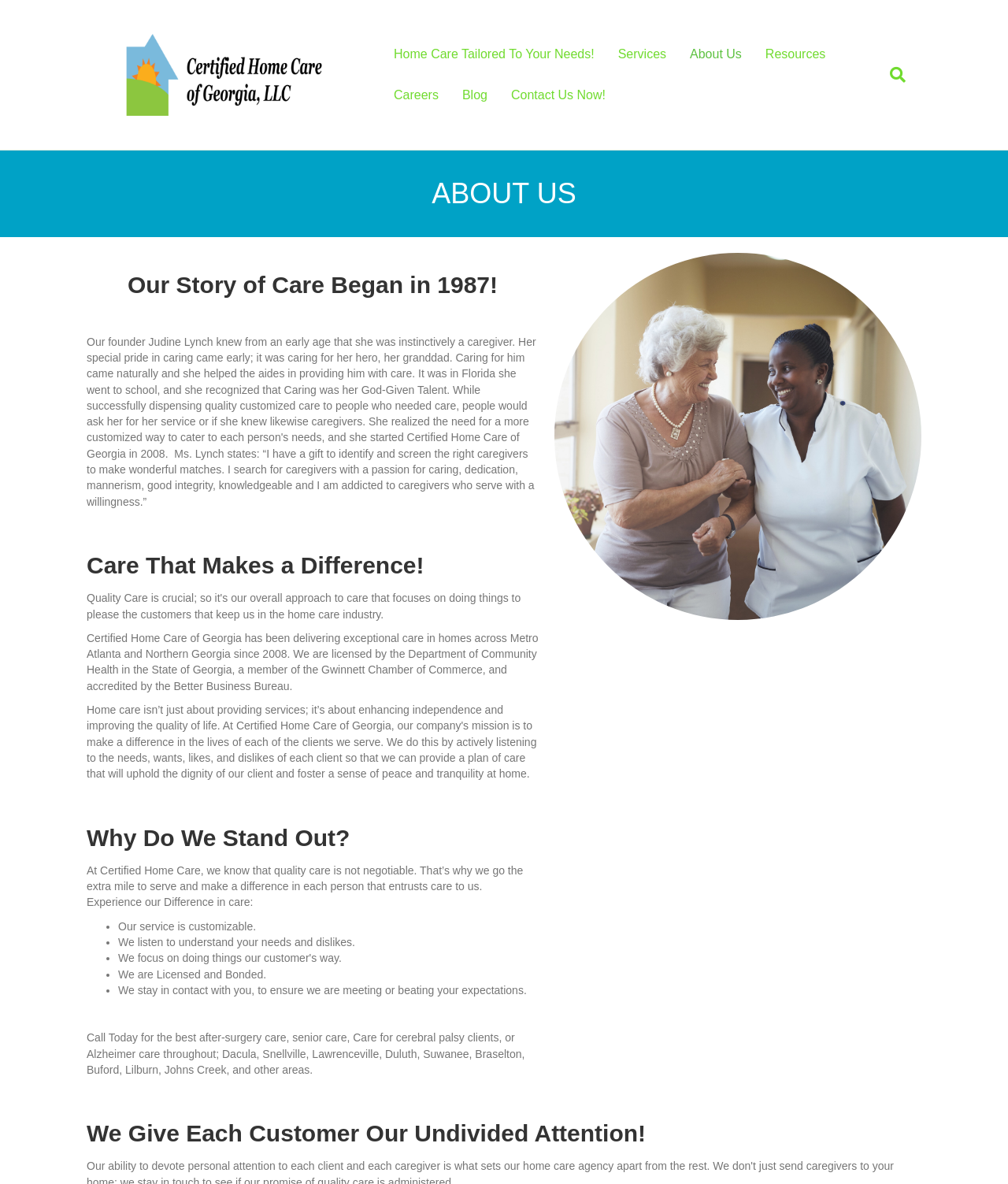Please identify the bounding box coordinates of the element's region that should be clicked to execute the following instruction: "Click on the 'Home Care Tailored To Your Needs!' link". The bounding box coordinates must be four float numbers between 0 and 1, i.e., [left, top, right, bottom].

[0.379, 0.028, 0.601, 0.063]